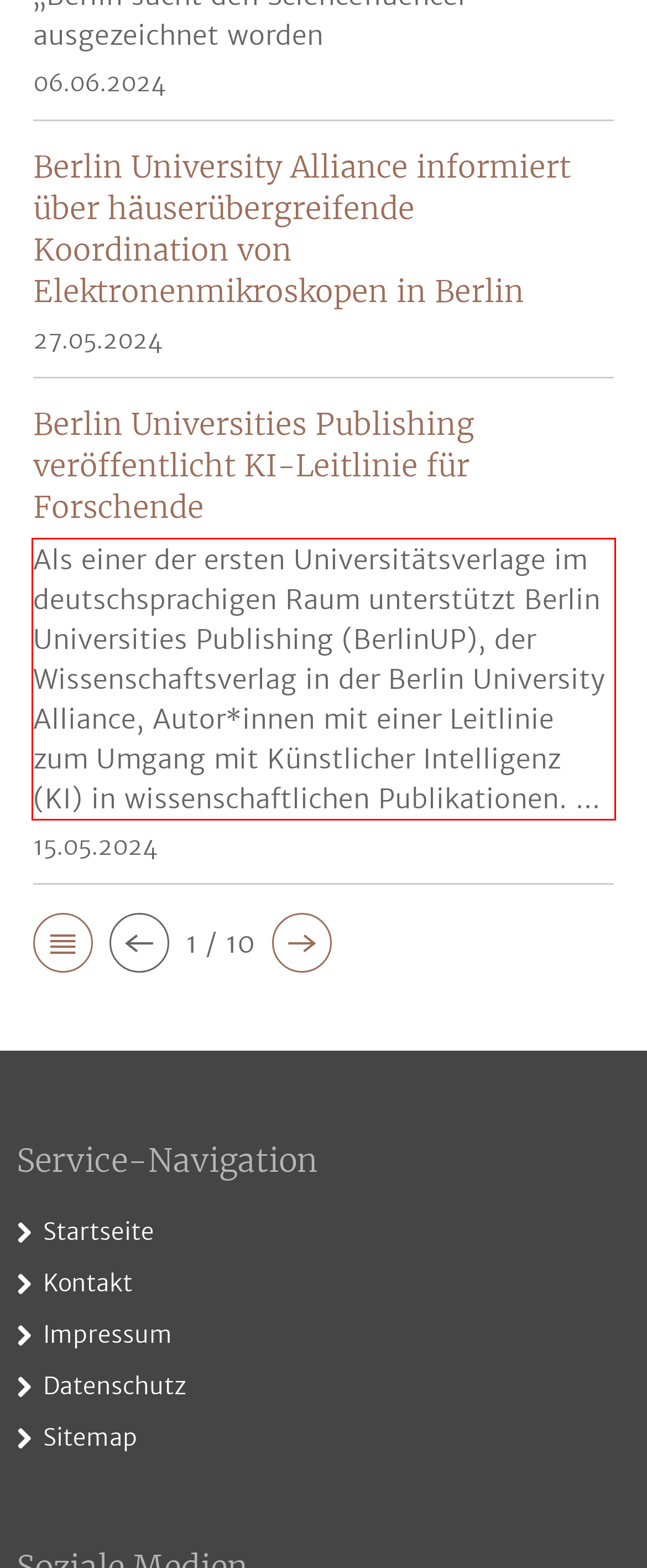You are presented with a webpage screenshot featuring a red bounding box. Perform OCR on the text inside the red bounding box and extract the content.

Als einer der ersten Universitätsverlage im deutschsprachigen Raum unterstützt Berlin Universities Publishing (BerlinUP), der Wissenschaftsverlag in der Berlin University Alliance, Autor*innen mit einer Leitlinie zum Umgang mit Künstlicher Intelligenz (KI) in wissenschaftlichen Publikationen. ...